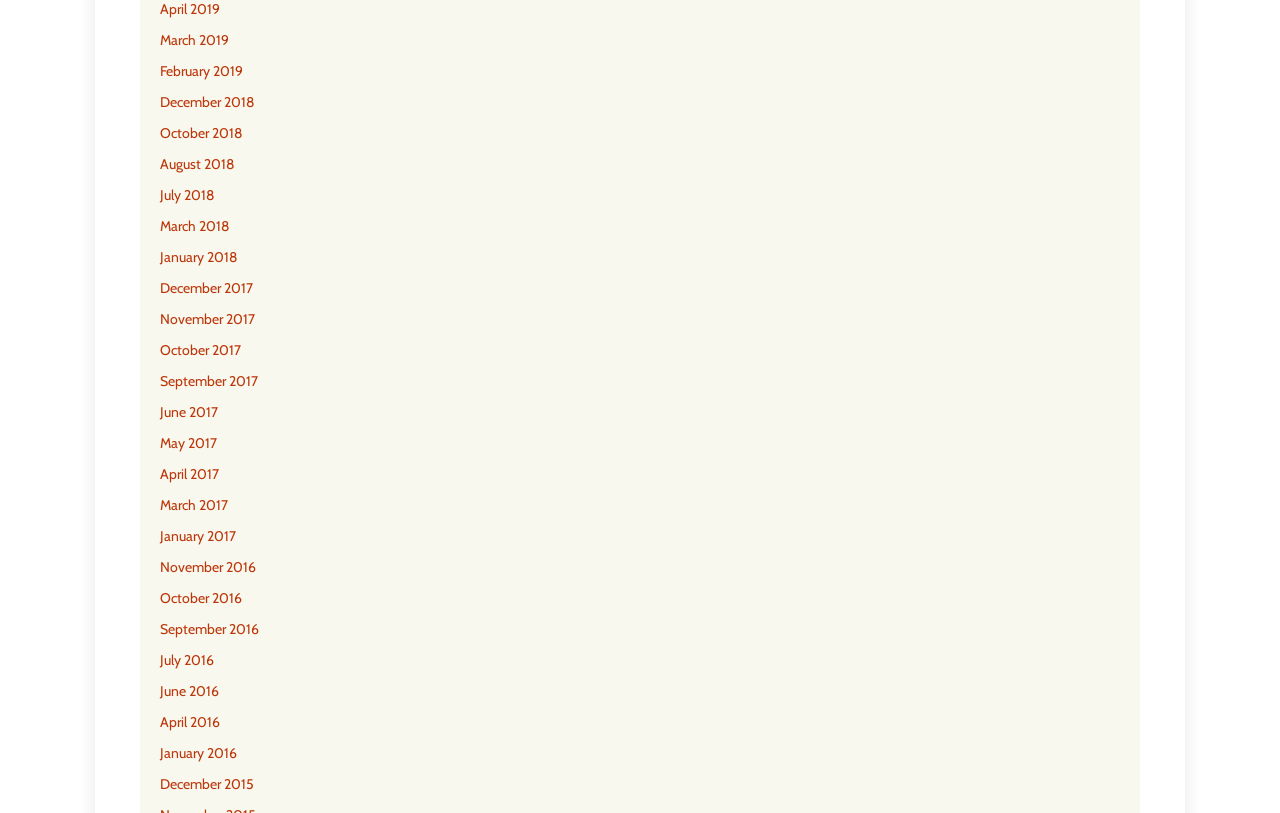Find the bounding box coordinates of the element to click in order to complete the given instruction: "view January 2017."

[0.125, 0.648, 0.184, 0.67]